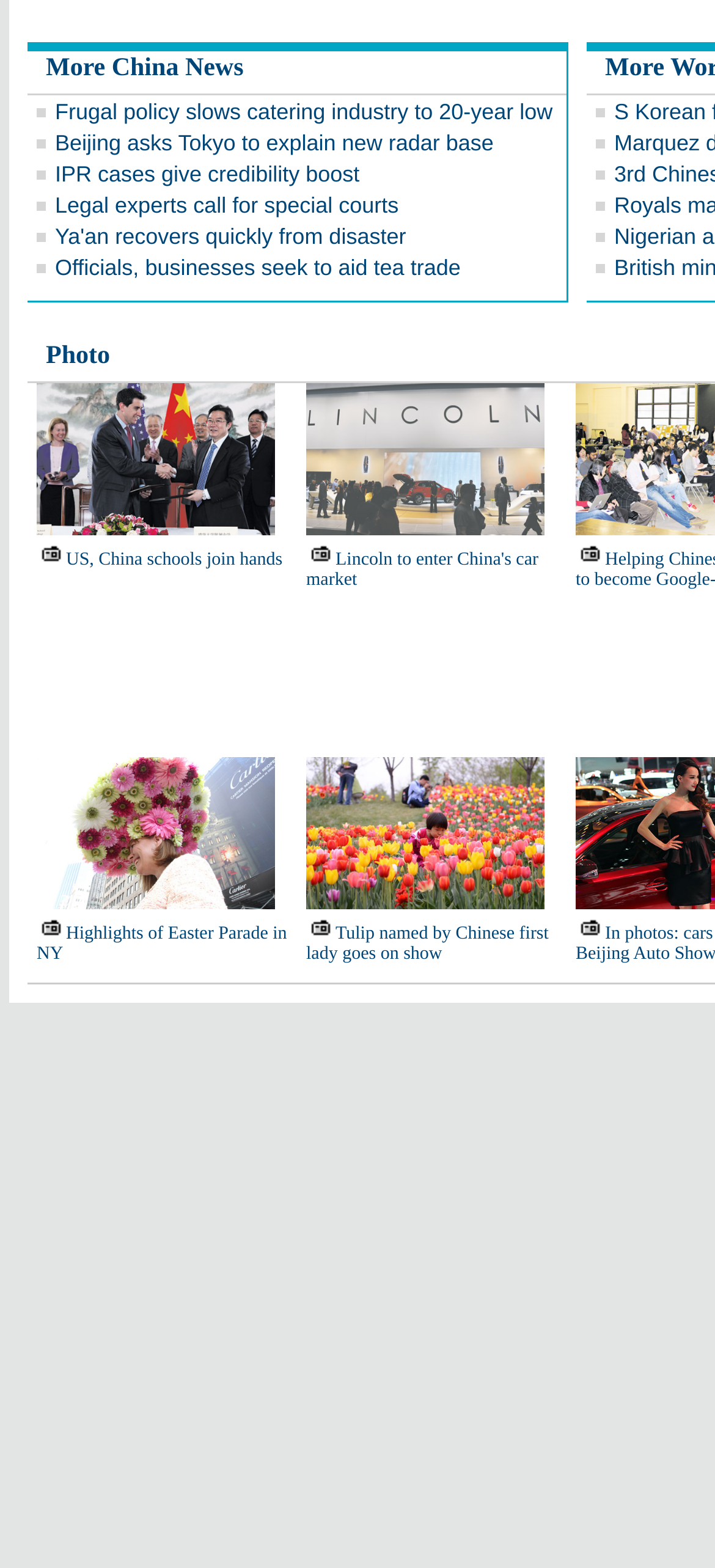Could you highlight the region that needs to be clicked to execute the instruction: "Click on 'More China News'"?

[0.064, 0.035, 0.341, 0.053]